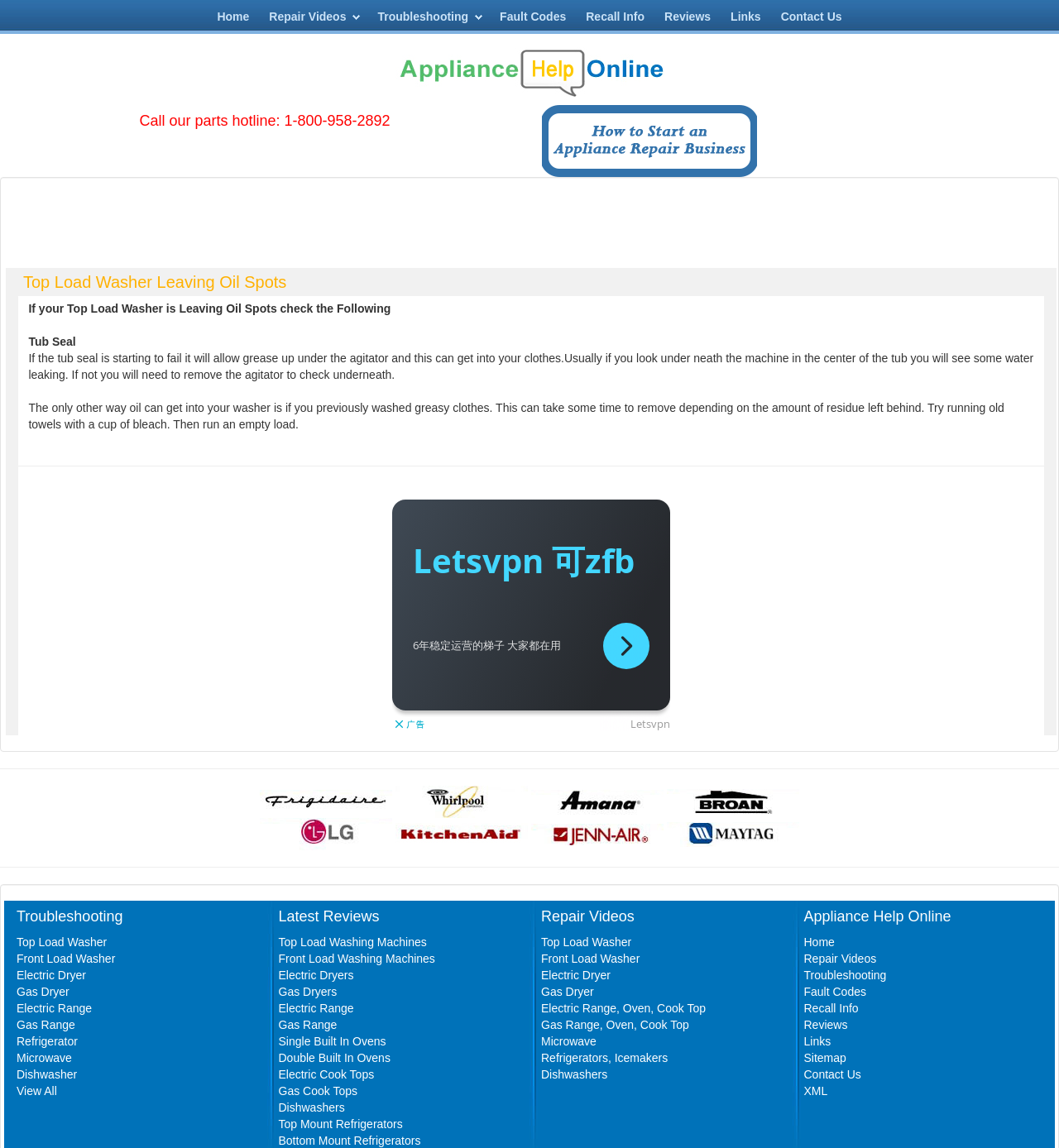Explain the features and main sections of the webpage comprehensively.

This webpage is focused on troubleshooting and repairing top load washing machines that are leaving oil spots. At the top of the page, there is a navigation menu with links to "Home", "Repair Videos", "Troubleshooting", "Fault Codes", "Recall Info", "Reviews", "Links", and "Contact Us". Below the navigation menu, there is a heading that reads "Call our parts hotline: 1-800-958-2892" with a link to the same phone number.

The main content of the page is divided into sections. The first section has a heading "Top Load Washer Leaving Oil Spots" and provides a detailed description of the issue, including the possible causes and solutions. The text explains that if the tub seal is starting to fail, it can allow grease to get into the clothes, and that checking underneath the machine or removing the agitator may be necessary to diagnose the problem.

Below this section, there is a horizontal separator, followed by an advertisement iframe. Then, there is another section with links to various appliance repair topics, including top load washers, front load washers, electric dryers, and more.

The next section has a heading "Troubleshooting" and provides links to various troubleshooting topics, including top load washers, front load washers, electric dryers, and more. Below this section, there is another horizontal separator, followed by a section with a heading "Latest Reviews" that provides links to reviews of various appliances, including top load washing machines, front load washing machines, electric dryers, and more.

The page also has a section with a heading "Repair Videos" that provides links to repair videos for various appliances, including top load washers, front load washers, electric dryers, and more. Finally, there is a section with a heading "Appliance Help Online" that provides links to various appliance-related topics, including repair videos, troubleshooting, fault codes, recall info, reviews, and more.